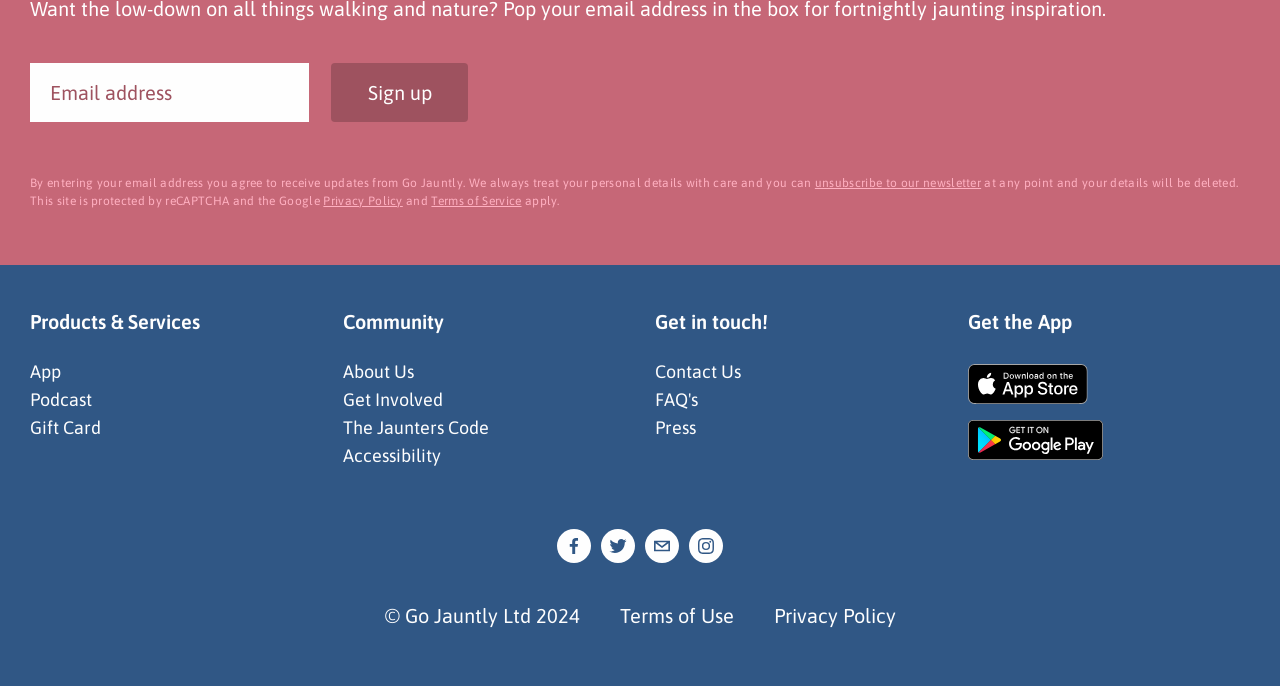Determine the bounding box coordinates of the region to click in order to accomplish the following instruction: "Sign up". Provide the coordinates as four float numbers between 0 and 1, specifically [left, top, right, bottom].

[0.259, 0.092, 0.366, 0.178]